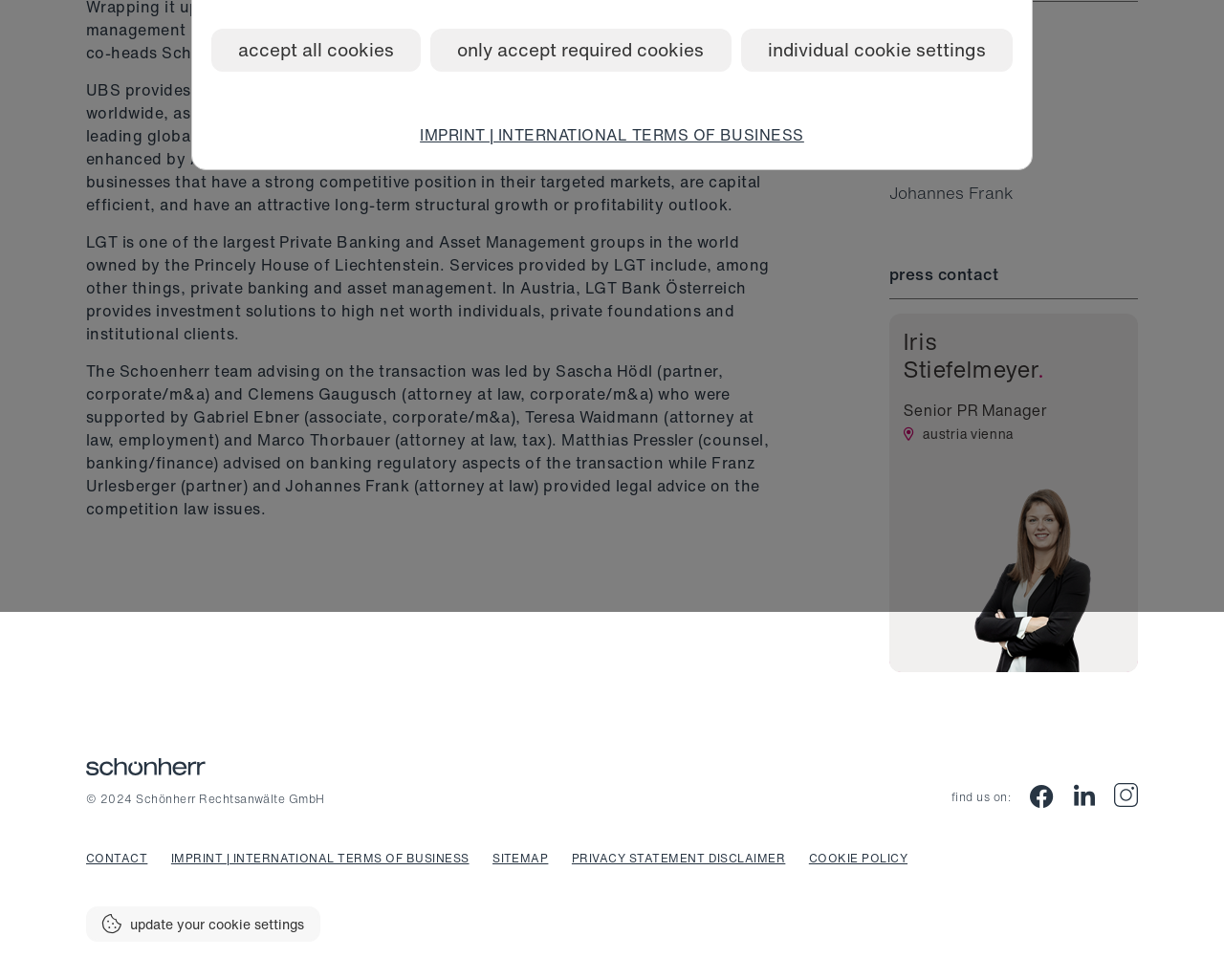Identify the bounding box for the given UI element using the description provided. Coordinates should be in the format (top-left x, top-left y, bottom-right x, bottom-right y) and must be between 0 and 1. Here is the description: +43 1 534 37 50282

[0.77, 0.533, 0.918, 0.557]